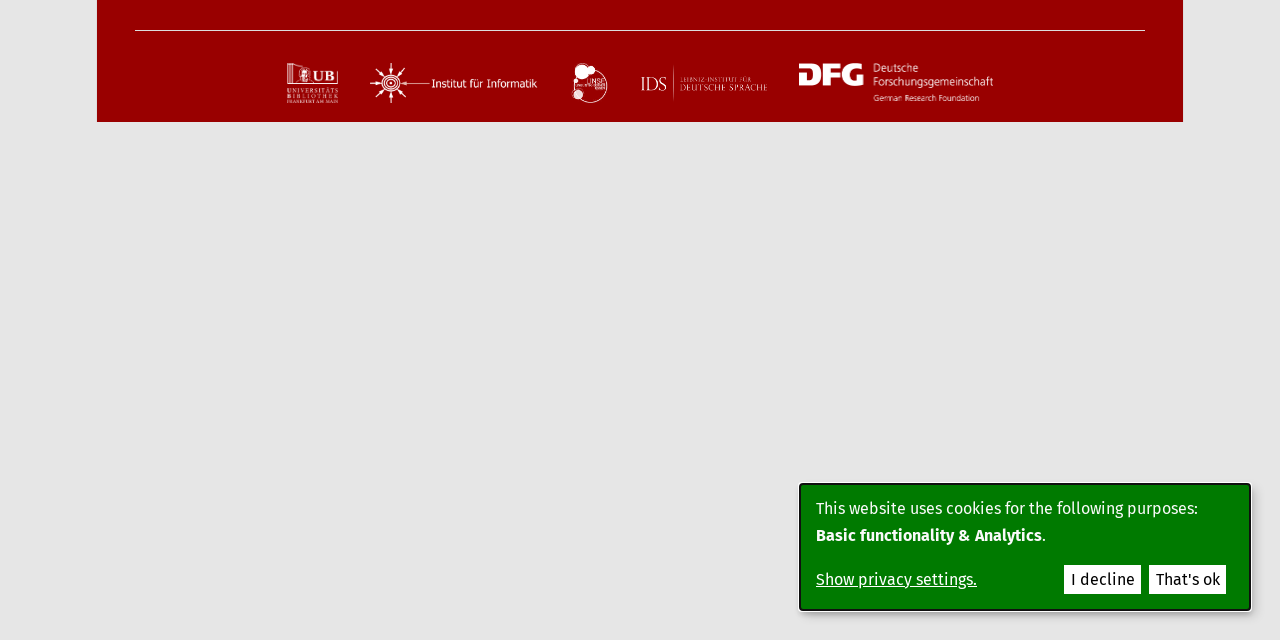Return the bounding box coordinates of the UI element that corresponds to this description: "Hina Ejaz". The coordinates must be given as four float numbers in the range of 0 and 1, [left, top, right, bottom].

None